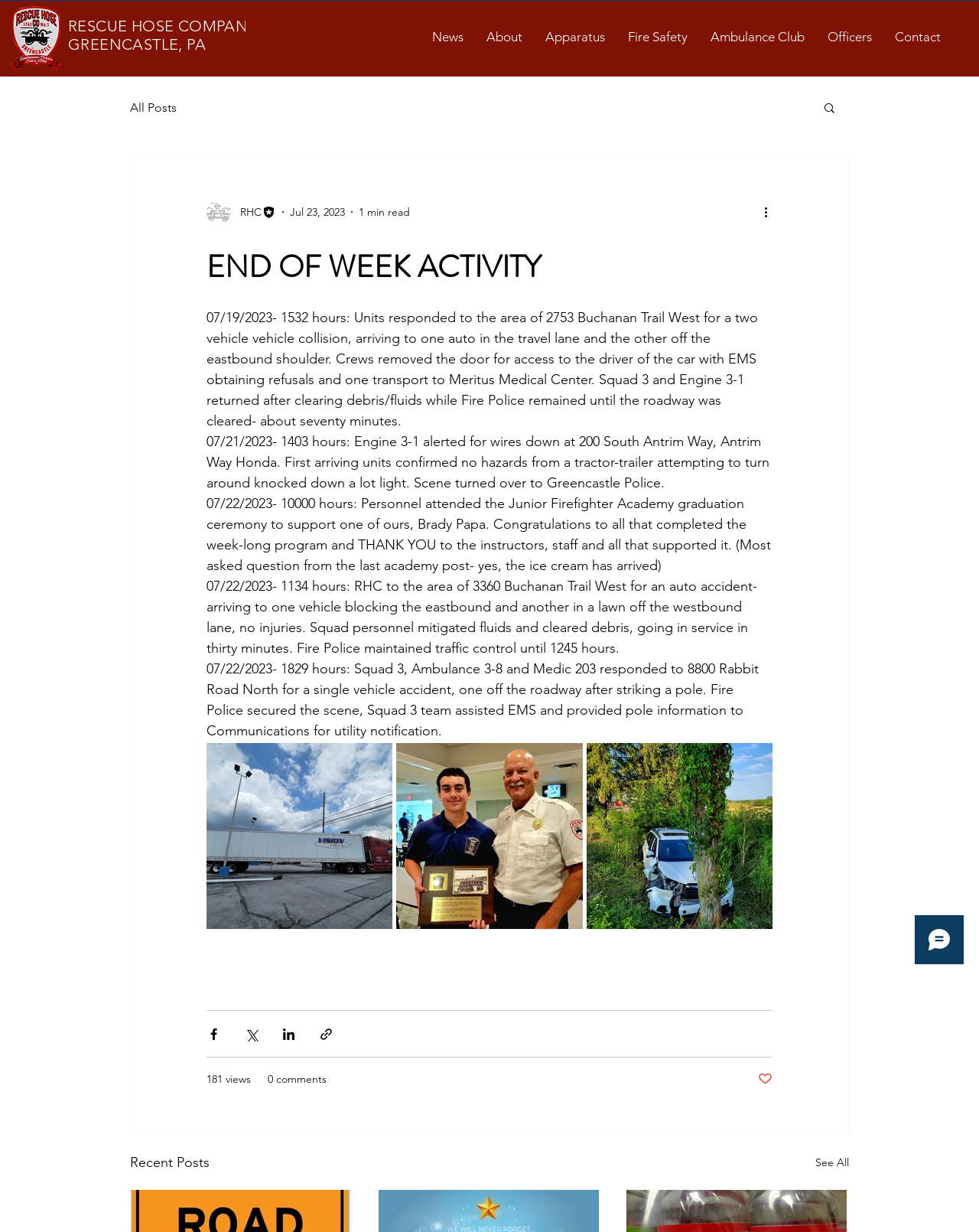Please determine the bounding box of the UI element that matches this description: Contact. The coordinates should be given as (top-left x, top-left y, bottom-right x, bottom-right y), with all values between 0 and 1.

[0.902, 0.0, 0.973, 0.06]